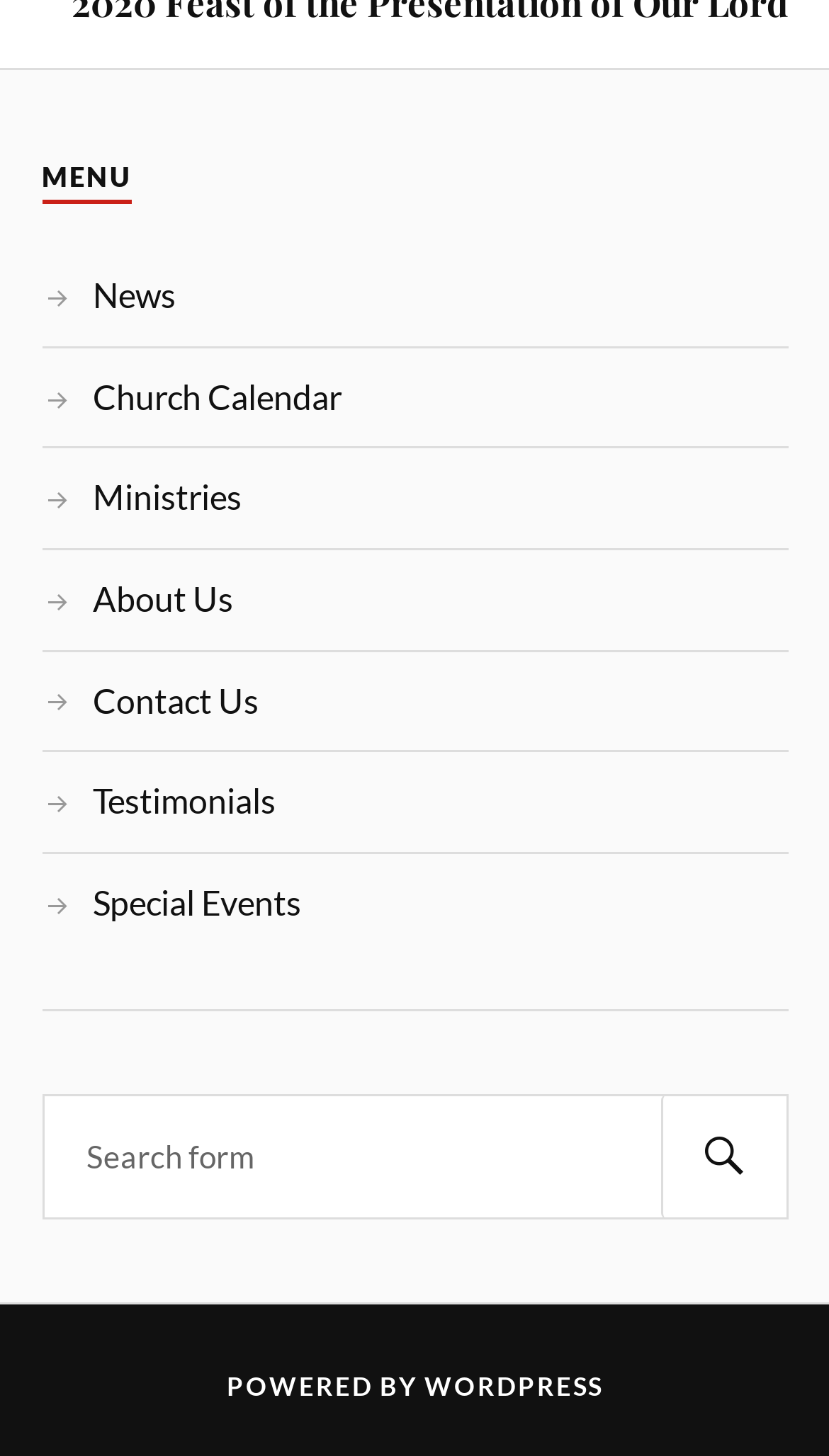Please identify the bounding box coordinates of the element that needs to be clicked to execute the following command: "Read Testimonials". Provide the bounding box using four float numbers between 0 and 1, formatted as [left, top, right, bottom].

[0.112, 0.536, 0.332, 0.563]